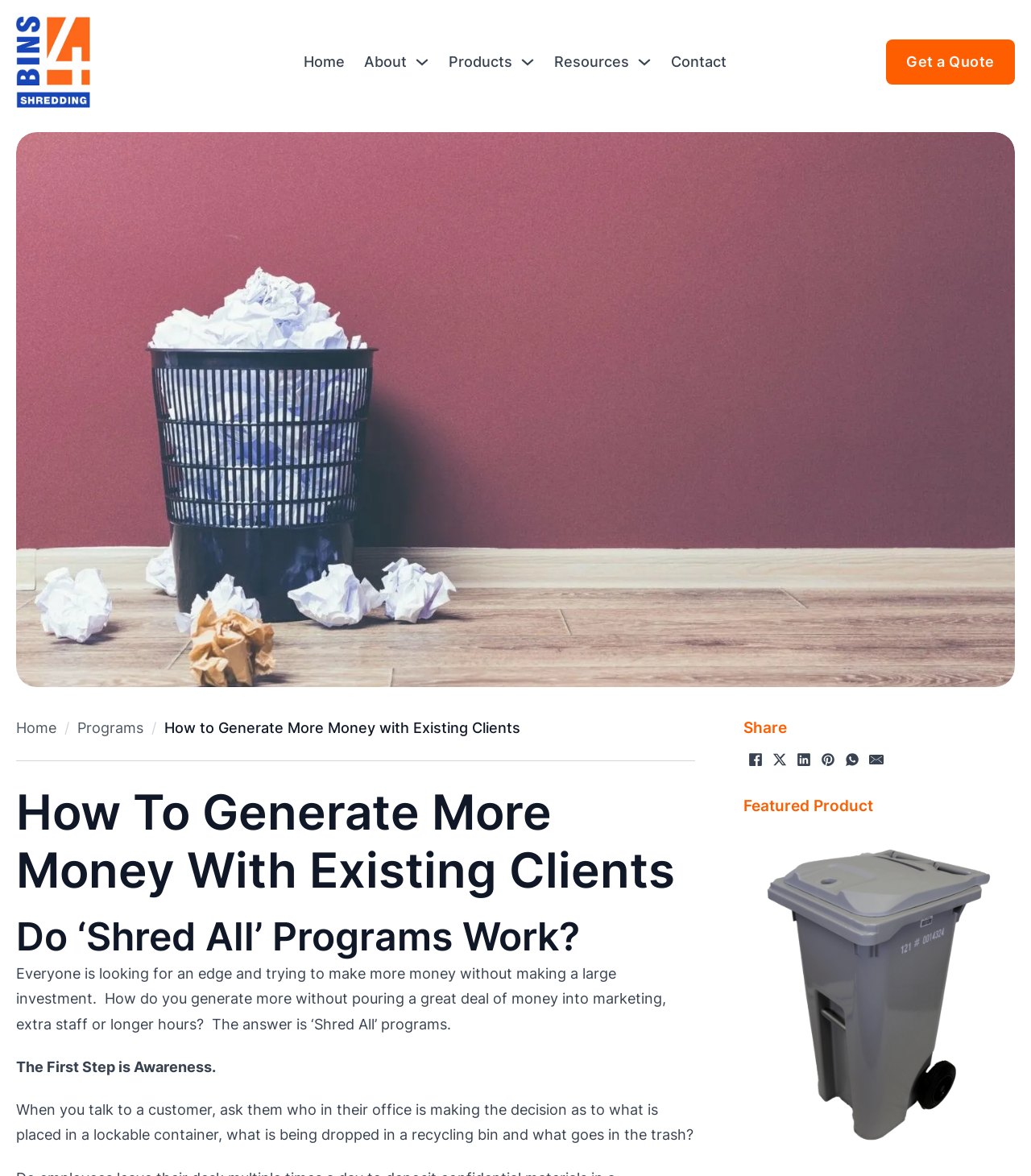Please find the bounding box coordinates of the section that needs to be clicked to achieve this instruction: "Click on the 'Home' link".

[0.295, 0.042, 0.335, 0.064]